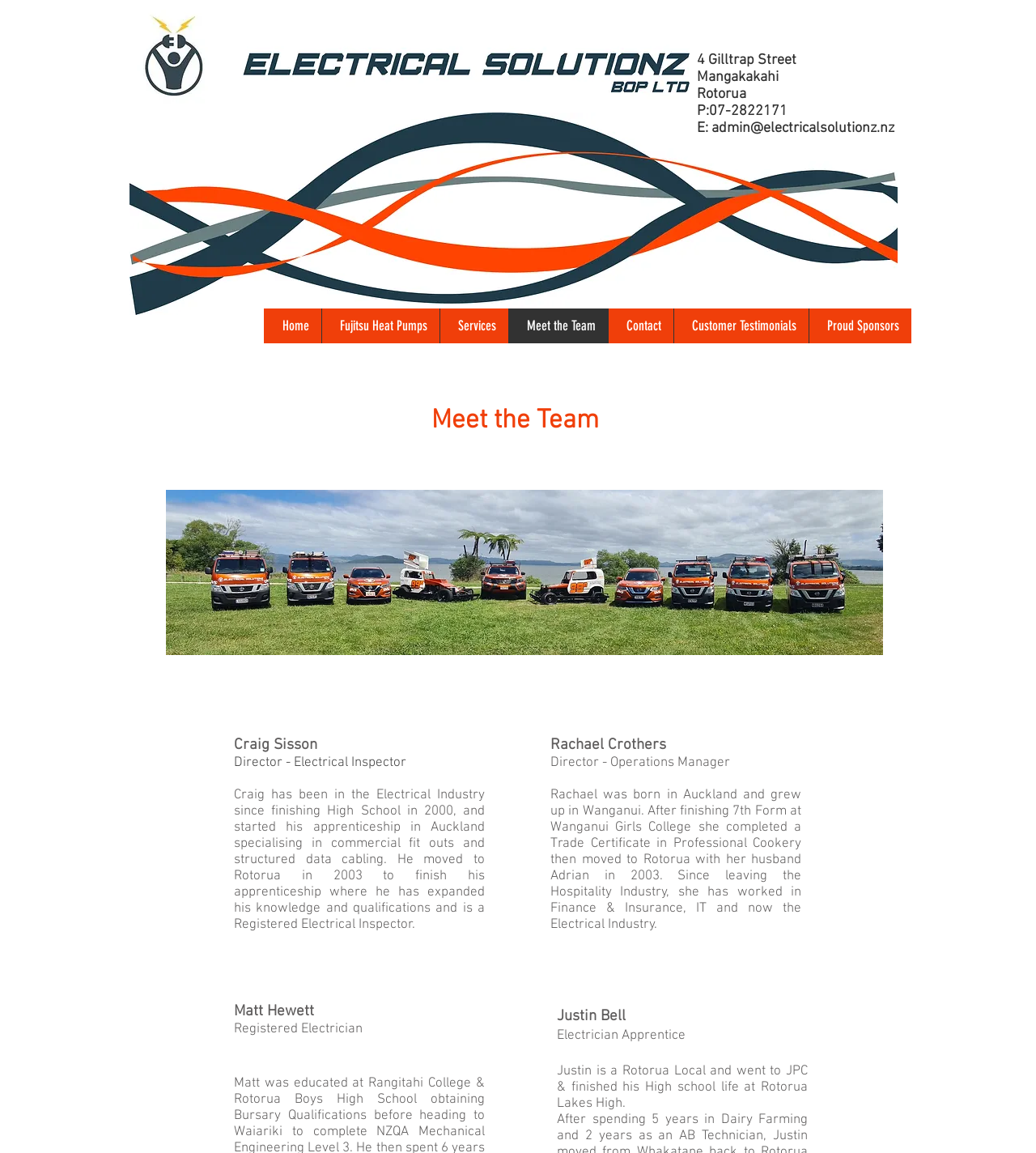Locate the bounding box coordinates of the element you need to click to accomplish the task described by this instruction: "Click the Home link".

[0.255, 0.268, 0.31, 0.298]